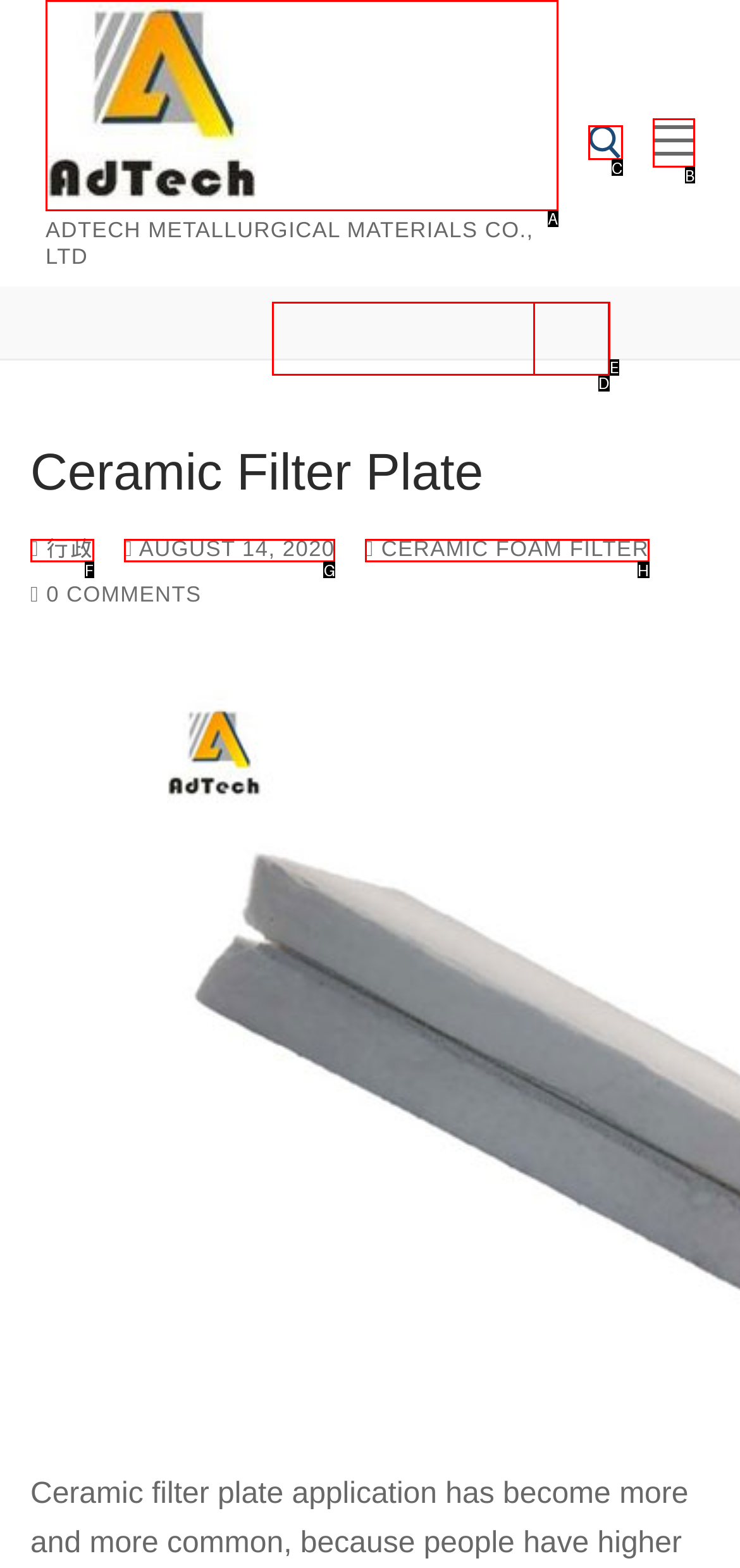Identify the letter of the option that best matches the following description: Ceramic Foam Filter. Respond with the letter directly.

H